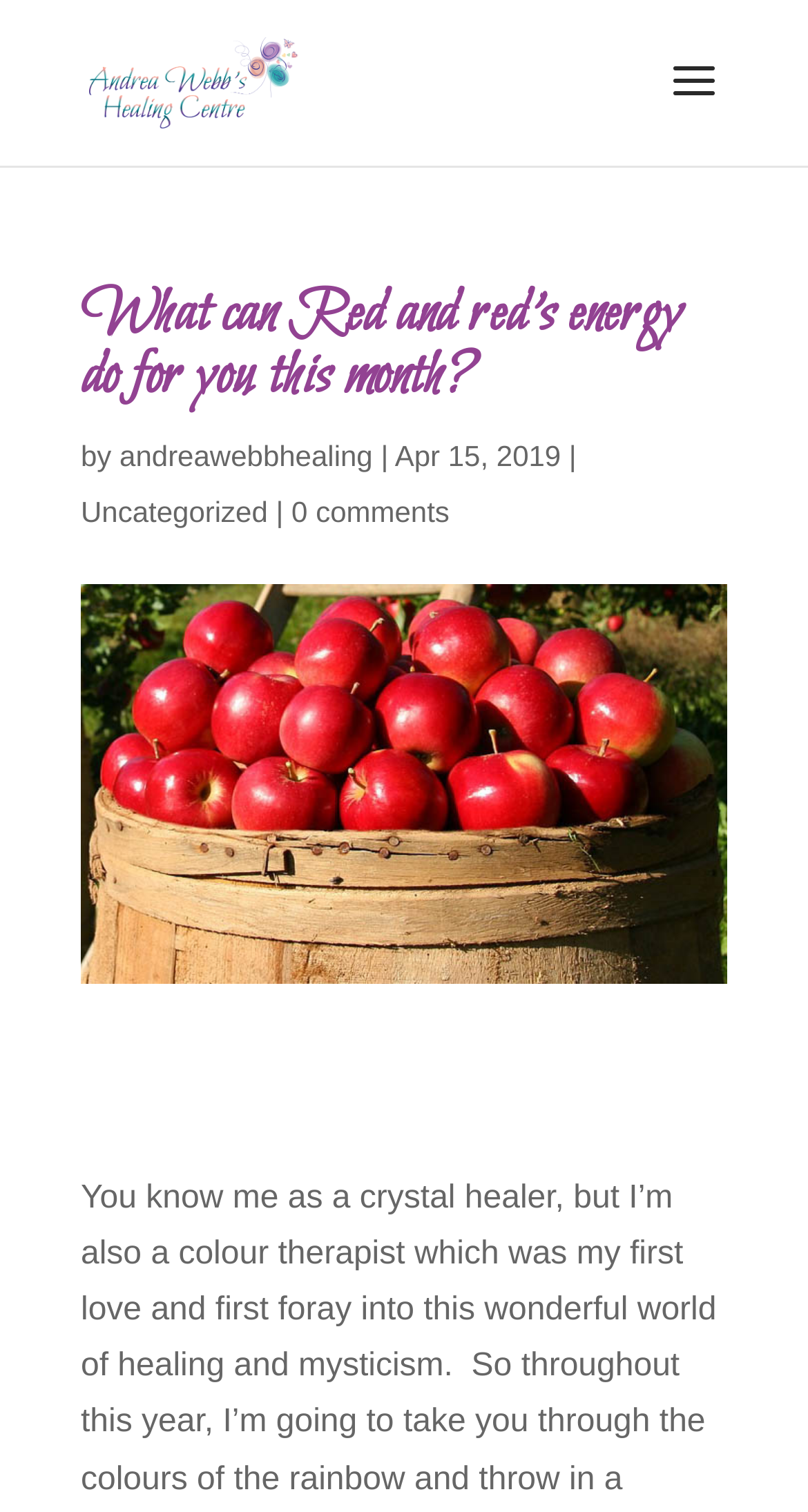Provide a thorough description of the webpage's content and layout.

The webpage appears to be a blog post or article from Andrea Webb's Healing Centre. At the top, there is a logo or image of the centre, accompanied by a link to the centre's main page. Below this, there is a heading that asks "What can Red and red's energy do for you this month?" 

To the right of the heading, there is a byline that reads "by andreawebbhealing" with the date "Apr 15, 2019" following it. Underneath the heading, there are two links: one to the category "Uncategorized" and another to "0 comments", indicating that there are no comments on the post.

The main content of the page is a block of text that starts with "You know me as a crystal healer, but I'm also a colour therapist..." The text is positioned in the middle of the page, with a small gap of whitespace above it.